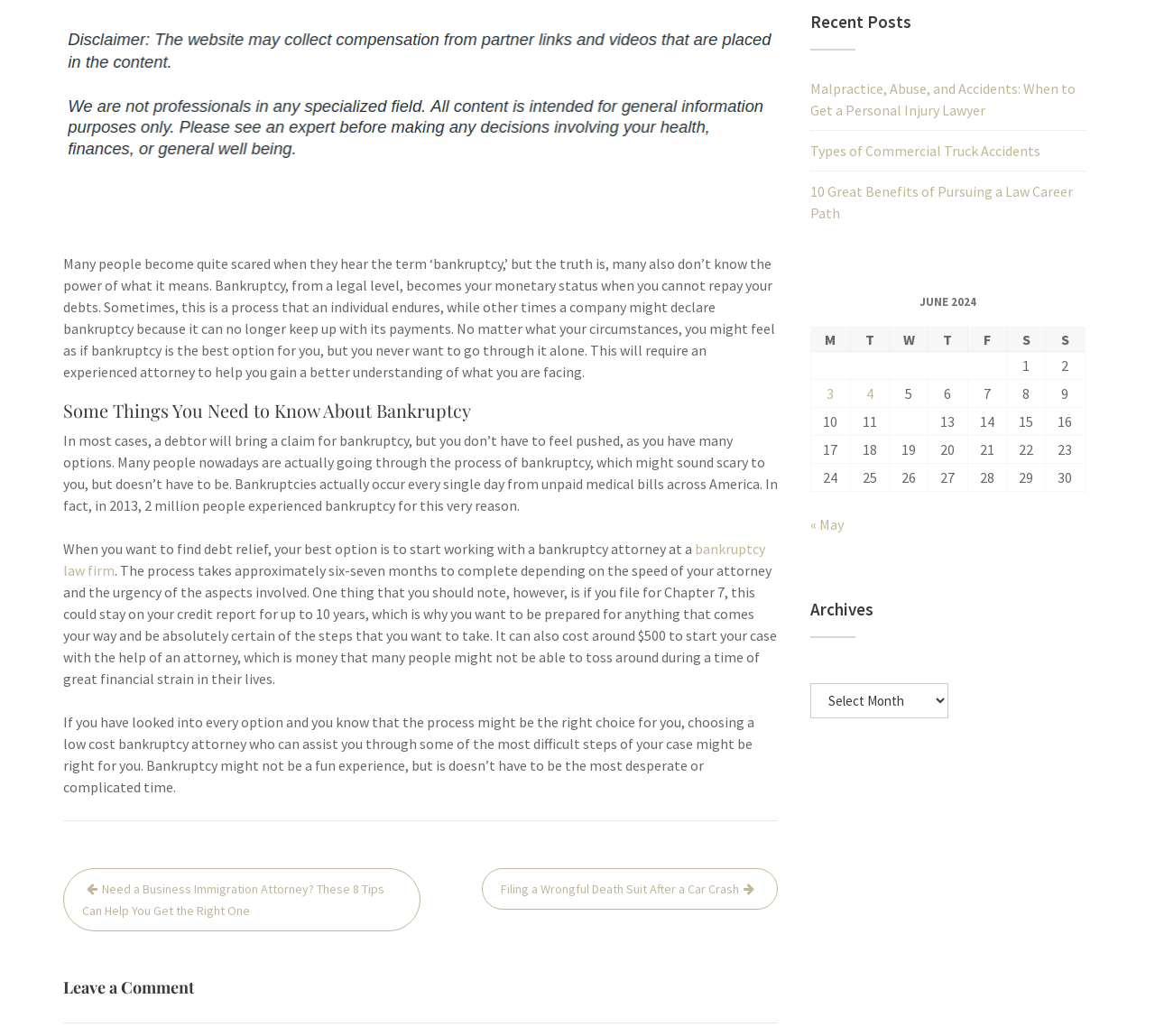Identify the coordinates of the bounding box for the element described below: "bankruptcy law firm". Return the coordinates as four float numbers between 0 and 1: [left, top, right, bottom].

[0.055, 0.521, 0.662, 0.559]